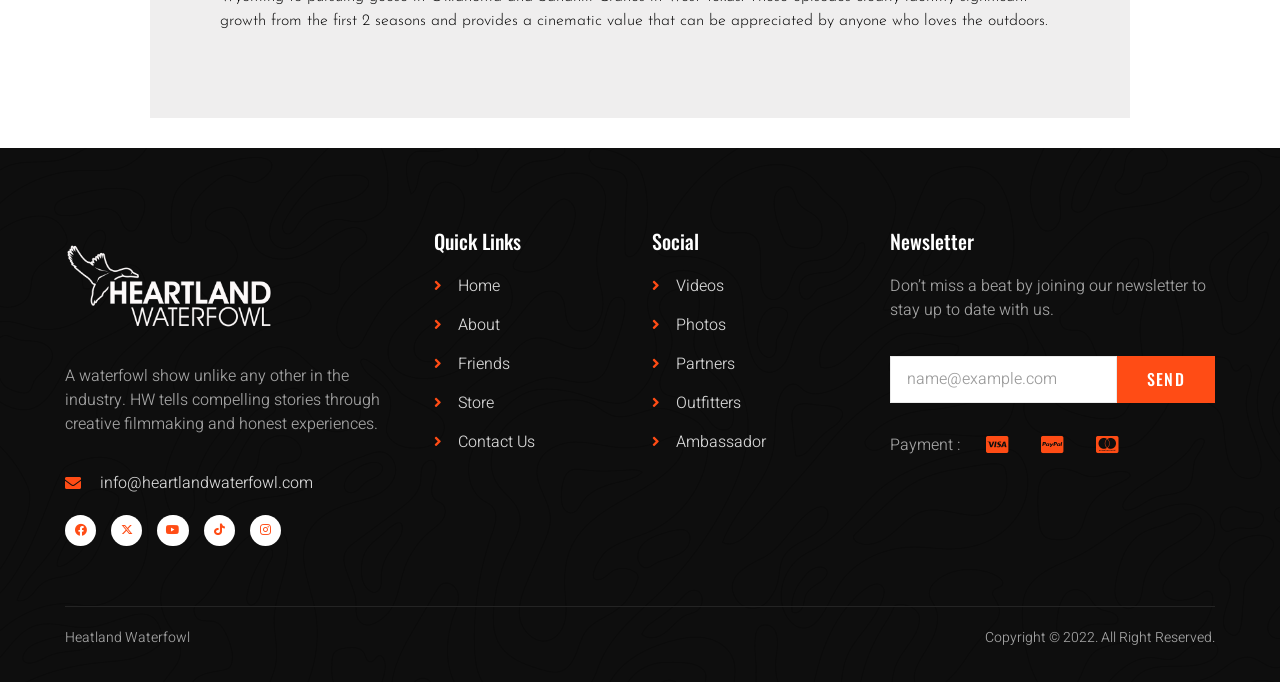What is the email address to contact Heartland Waterfowl?
Refer to the image and provide a detailed answer to the question.

I found the email address by looking at the StaticText element with the OCR text 'info@heartlandwaterfowl.com' located at [0.078, 0.69, 0.245, 0.725].